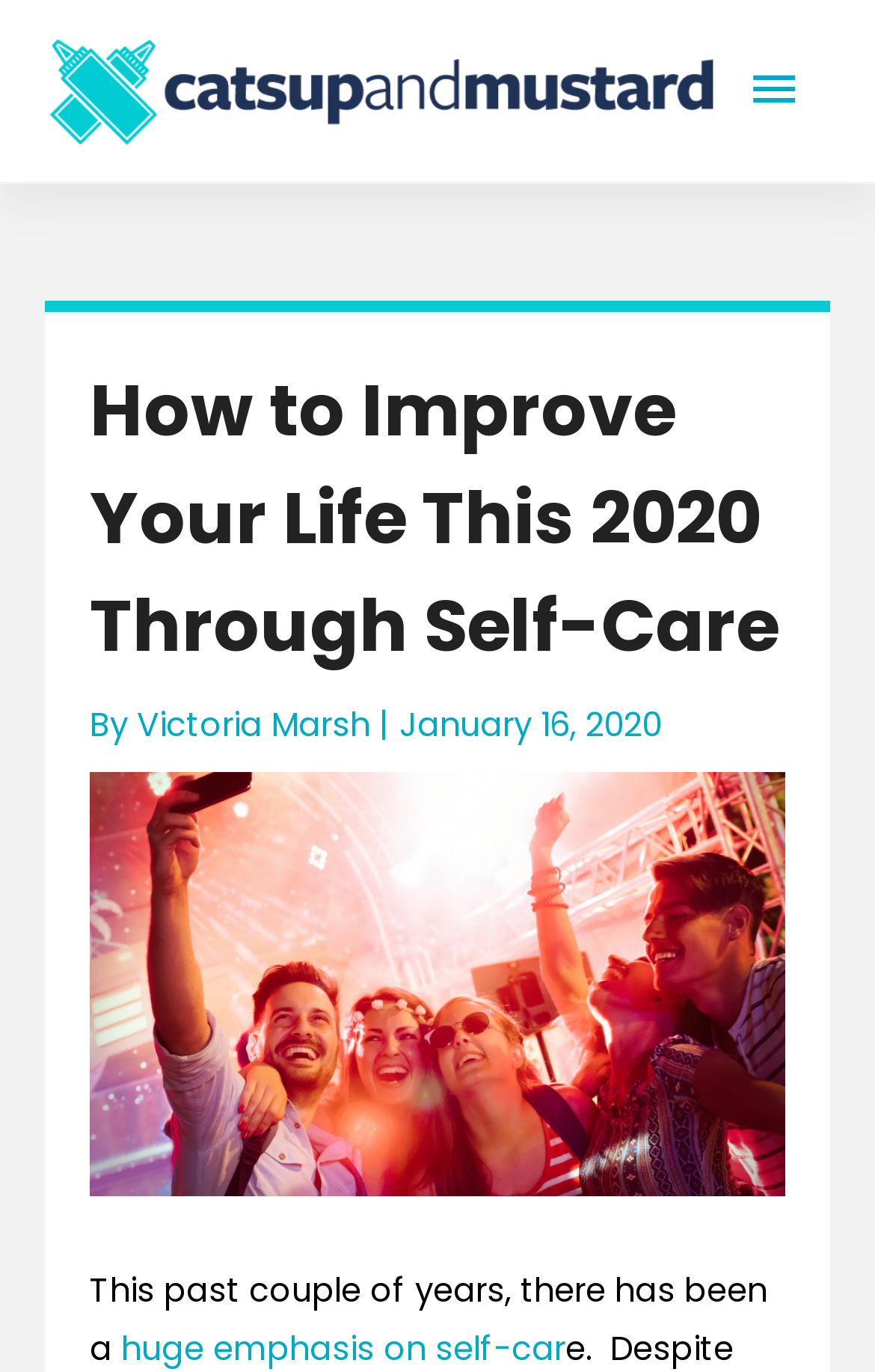Provide an in-depth caption for the contents of the webpage.

The webpage is about self-care practices for 2020, with a focus on improving one's life through mindfulness and wellness. At the top left of the page, there is a link to "Catsup and Mustard" accompanied by an image with the same name. To the right of this link, there is a button labeled "Main Menu" which, when expanded, controls the primary menu.

Below the top section, there is a header area that spans most of the page's width. Within this header, there is a prominent heading that reads "How to Improve Your Life This 2020 Through Self-Care". Below this heading, there is a byline that includes the author's name, "Victoria Marsh", along with the date "January 16, 2020". 

To the right of the byline, there is an image labeled "Party" that takes up the remaining width of the header area. The image is positioned below the heading and above the main content area. Overall, the page has a clean and organized structure, with clear headings and concise text that guides the reader through the content.